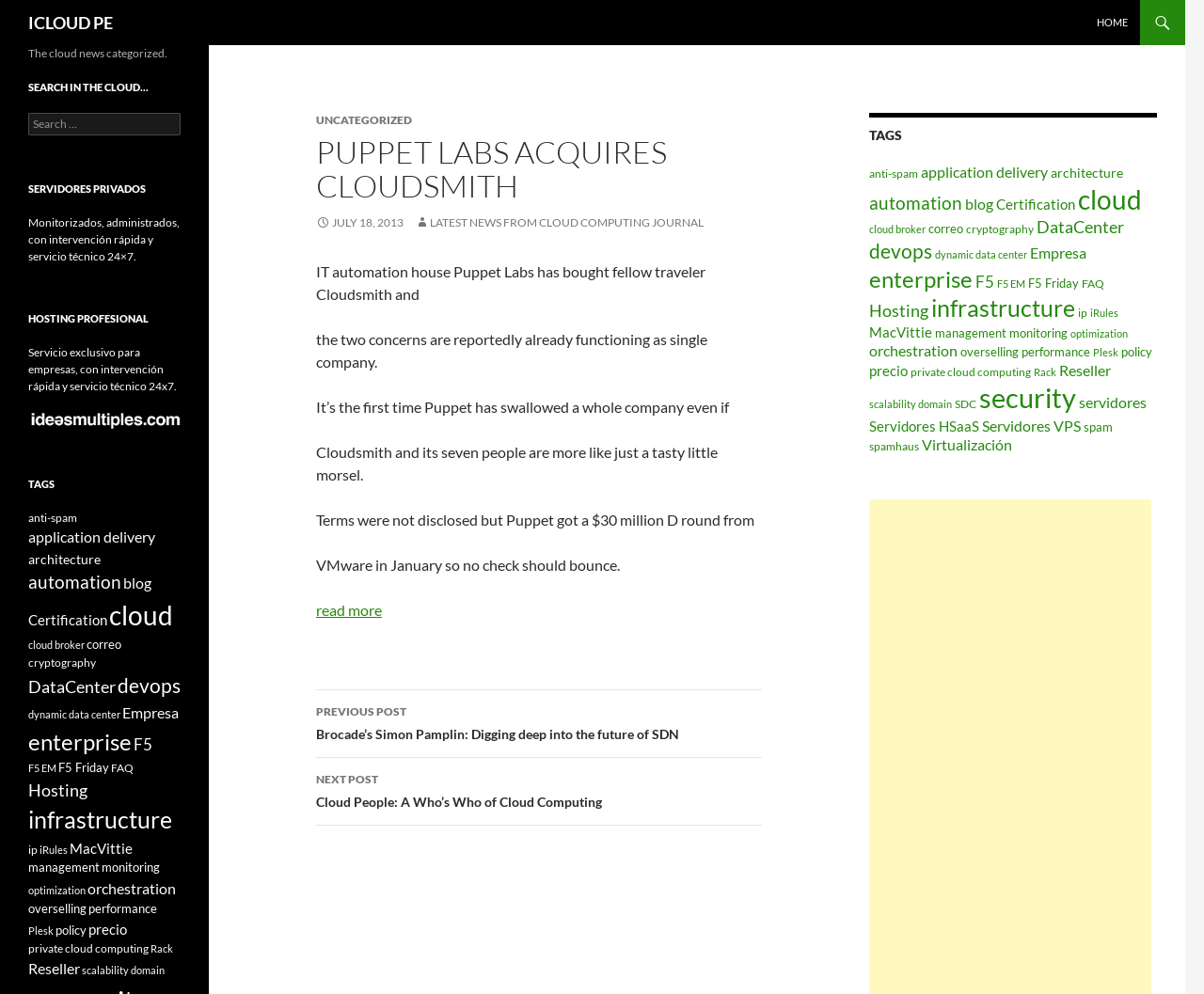Give an extensive and precise description of the webpage.

The webpage is about Puppet Labs acquiring Cloudsmith, with the main article taking up most of the page. At the top, there is a heading "ICLOUD PE" and a link to "HOME" at the top right corner. Below the heading, there is a main section that contains the article. The article has a heading "PUPPET LABS ACQUIRES CLOUDSMITH" and a subheading "UNCATEGORIZED". The article text is divided into several paragraphs, with a link to "read more" at the bottom.

To the right of the article, there is a section with a heading "TAGS" that lists various tags related to cloud computing, with the number of items in each tag category. Below the tags section, there is a section with a heading "Post navigation" that contains links to previous and next posts.

At the bottom of the page, there are three sections with headings "The cloud news categorized.", "SEARCH IN THE CLOUD…", and "SERVIDORES PRIVADOS" and "HOSTING PROFESIONAL". The search section contains a search box, and the other two sections contain links to related services. There is also an image at the bottom left corner of the page.